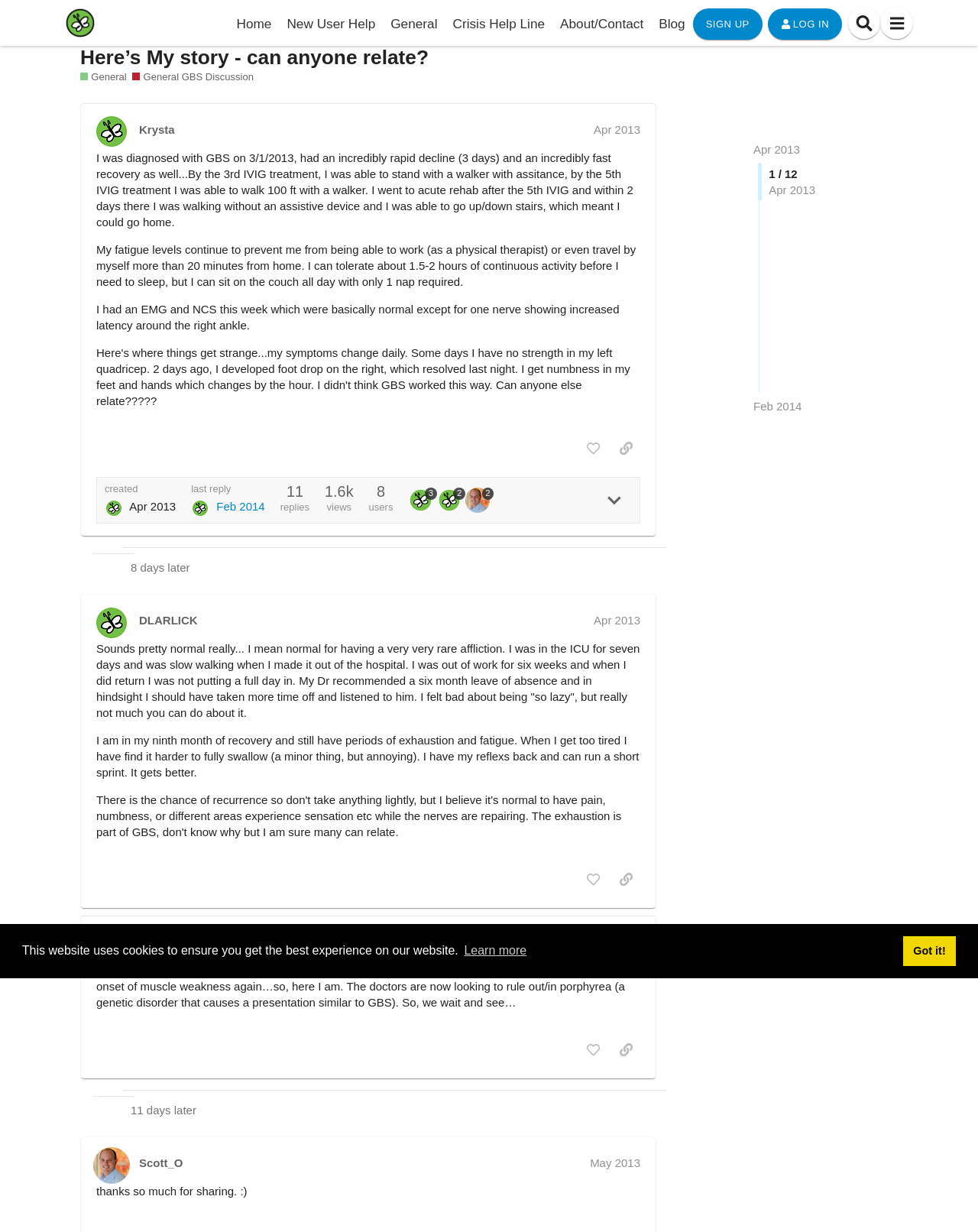Please provide a short answer using a single word or phrase for the question:
How many replies are there in the first post?

11